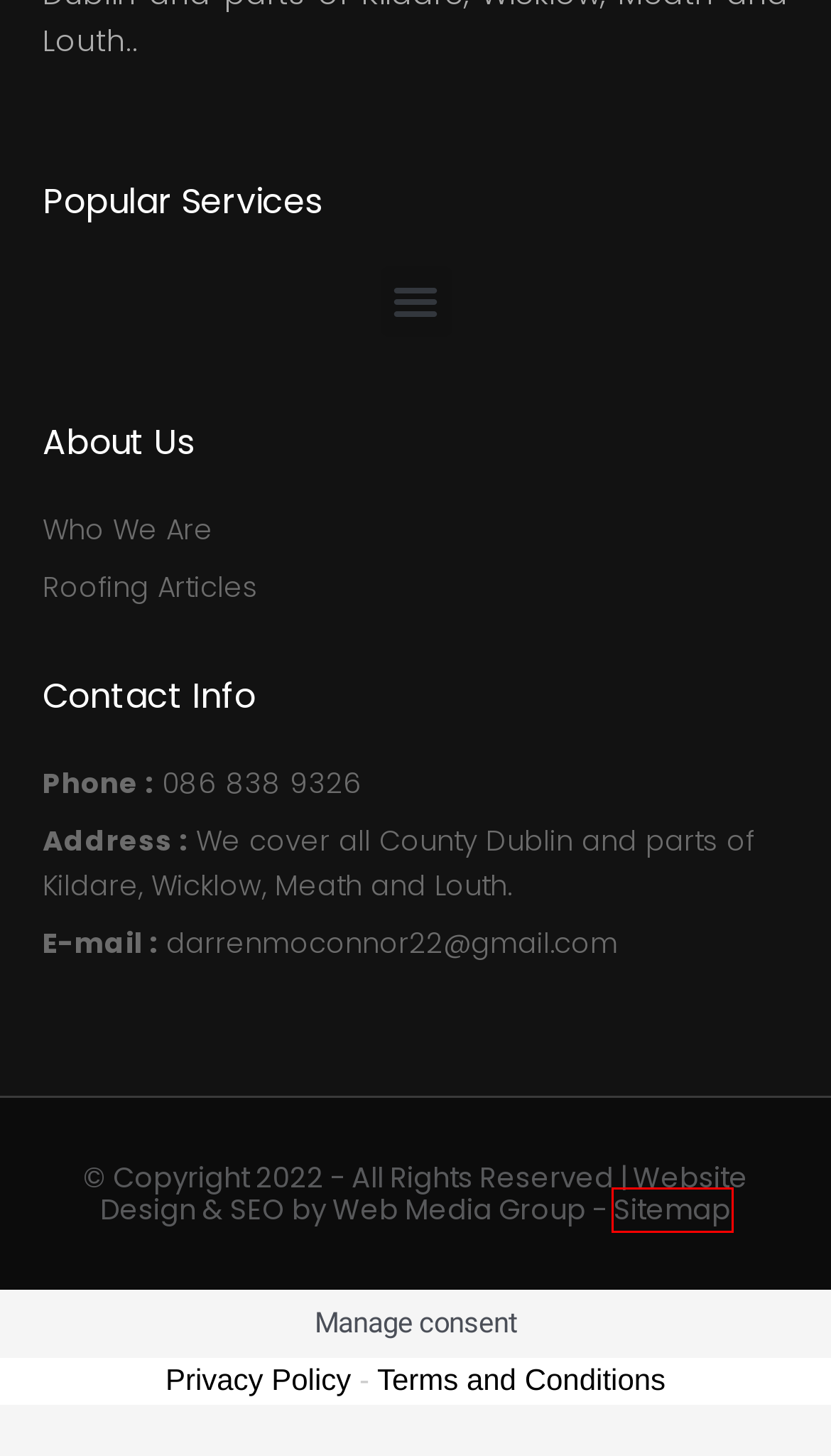Look at the given screenshot of a webpage with a red rectangle bounding box around a UI element. Pick the description that best matches the new webpage after clicking the element highlighted. The descriptions are:
A. Top Boiler Replacements in Cherrywood - Trusted & Efficient
B. Terms and Conditions - Dublin Heating Services | Local Plumbing & Heating
C. Digital Marketing Agency Based in Dublin | SEO & PPC
D. Sitemap - Dublin Heating Services | Local Plumbing & Heating
E. Roofing Blog & Articles | Guttering Services Dublin
F. Fast Boiler Repairs Dublin - Gas, Solar, Electric
G. Privacy Policy - Dublin Heating Services | Local Plumbing & Heating
H. Boiler Service Dublin | Dublin Heating Services

D